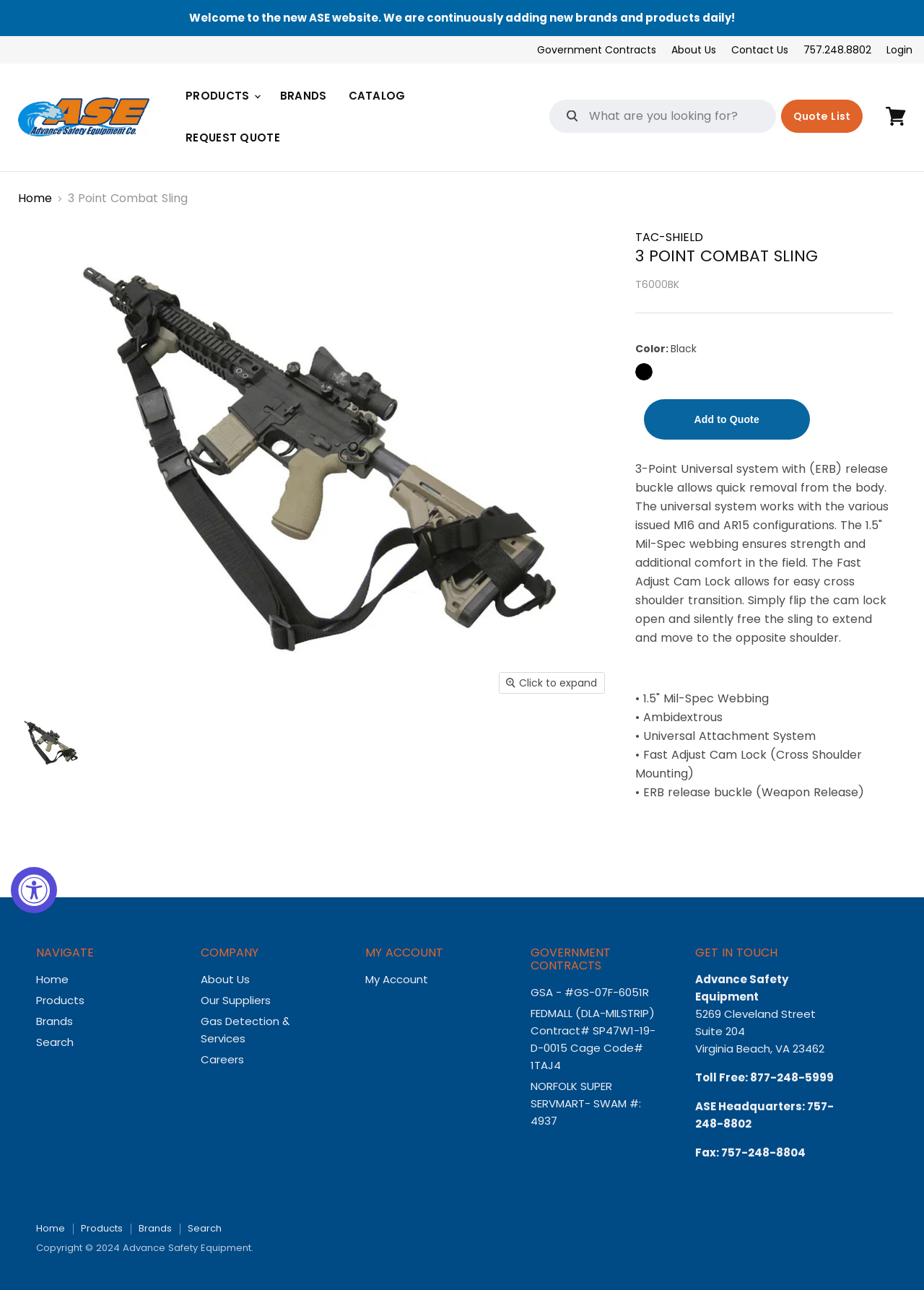Determine the bounding box coordinates of the region that needs to be clicked to achieve the task: "Contact us".

[0.791, 0.033, 0.853, 0.044]